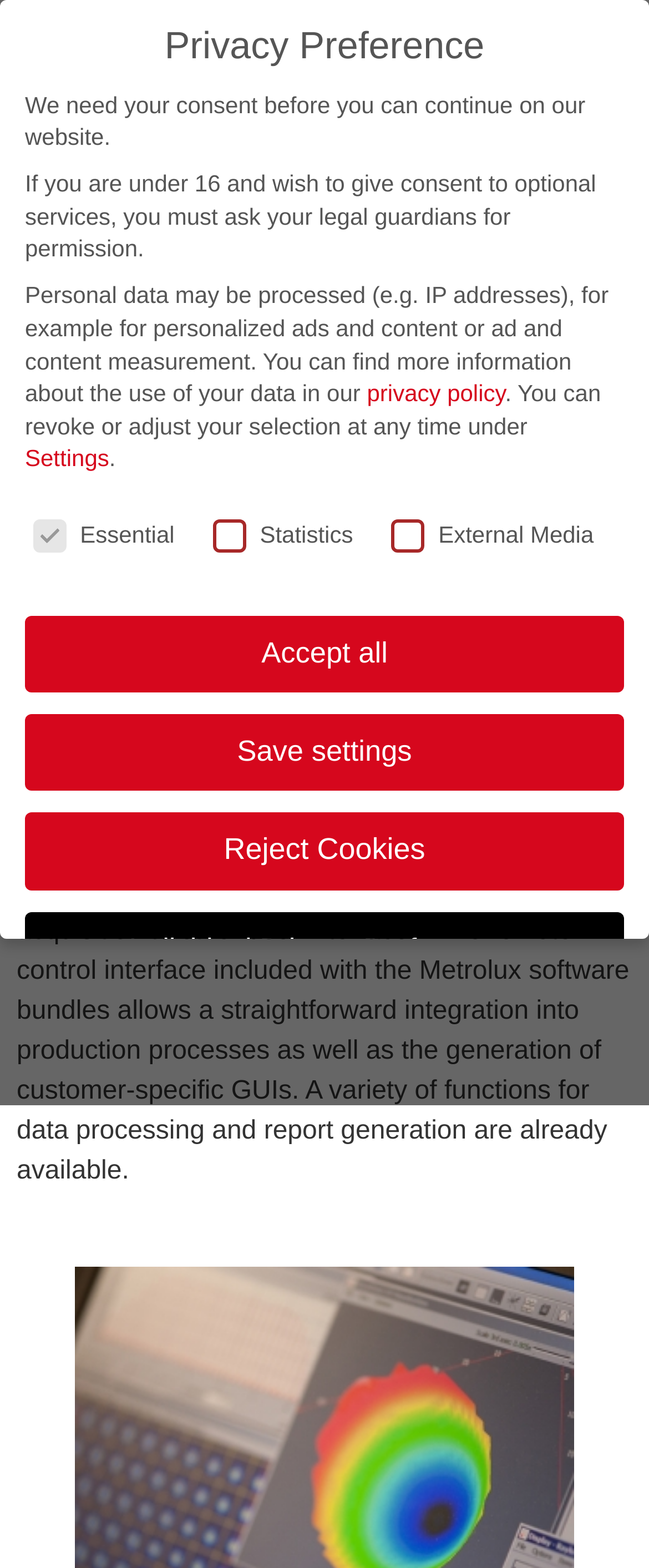Please provide a detailed answer to the question below based on the screenshot: 
What is the purpose of the software bundles?

The purpose of the software bundles is to analyze laser beams and wave front parameters in accordance with the international ISO standard, as stated in the StaticText element with the text 'The perfect combination of hard- and software is essential for the exact measurement and analysis of laser beams. Metrolux has developed four software bundles for the analysis of laser and wave front parameters in accordance with the international ISO standard:'